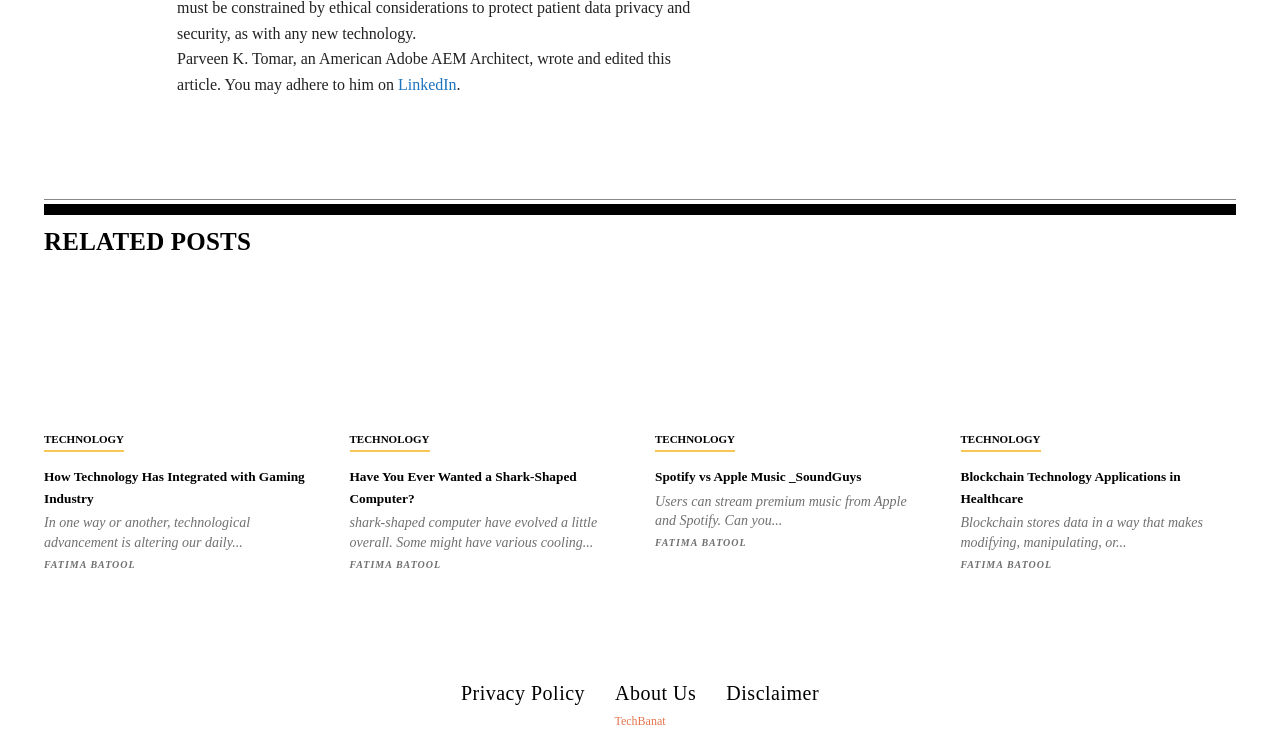Determine the bounding box coordinates of the element's region needed to click to follow the instruction: "View the full collection". Provide these coordinates as four float numbers between 0 and 1, formatted as [left, top, right, bottom].

None